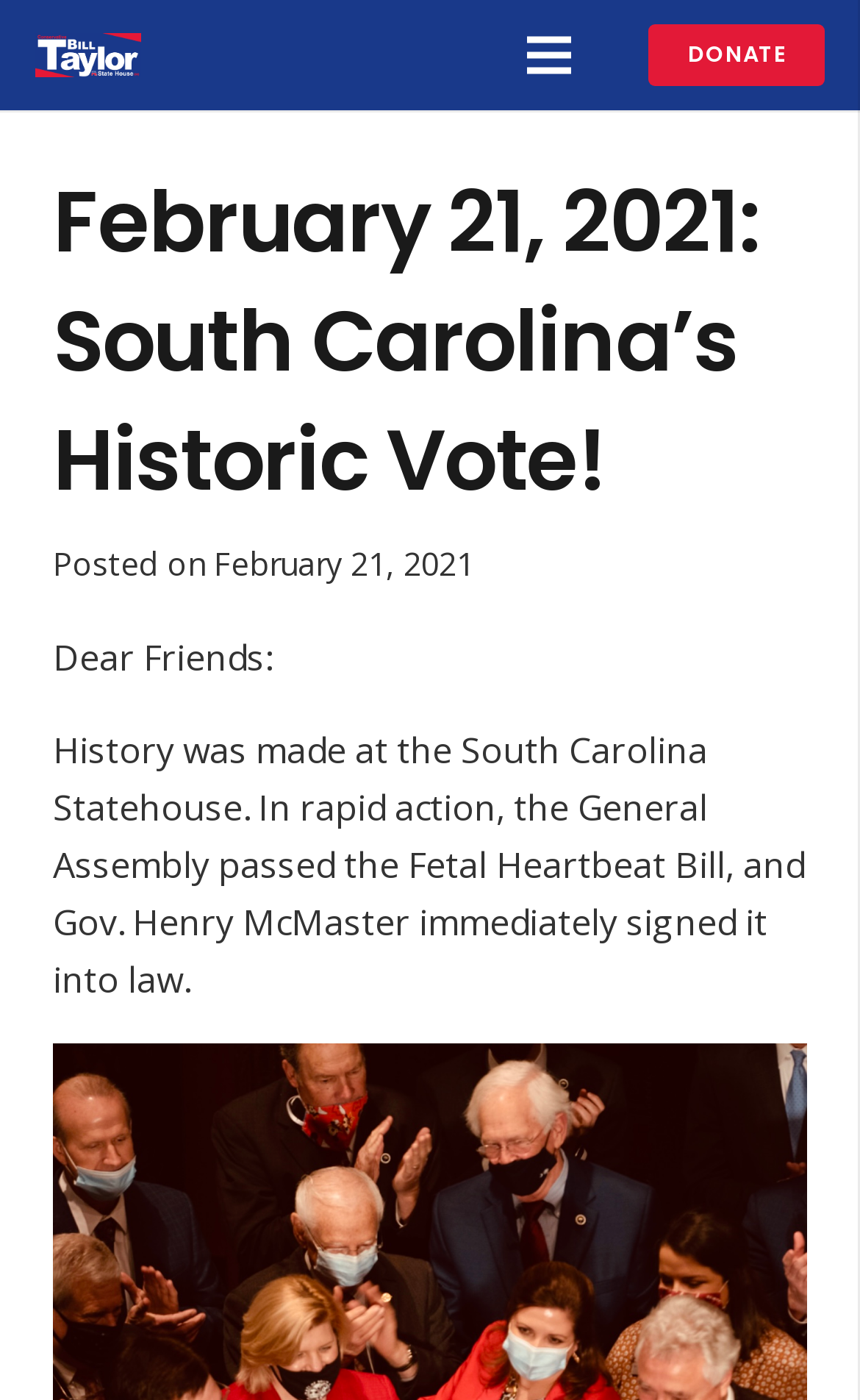Summarize the webpage with a detailed and informative caption.

The webpage is about a historic event in South Carolina, specifically the passage of the Fetal Heartbeat Bill. At the top of the page, there are three links: one on the left side, another in the middle labeled "Menu", and a third on the right side labeled "DONATE". Below these links, there is a large heading that reads "February 21, 2021: South Carolina's Historic Vote!" which spans almost the entire width of the page. 

Underneath the heading, there is a timestamp indicating when the article was posted, along with the text "Posted on". Below this, there is a paragraph of text that begins with "Dear Friends:" and describes the historic event, stating that the General Assembly passed the Fetal Heartbeat Bill and Gov. Henry McMaster signed it into law. This paragraph of text takes up a significant portion of the page.